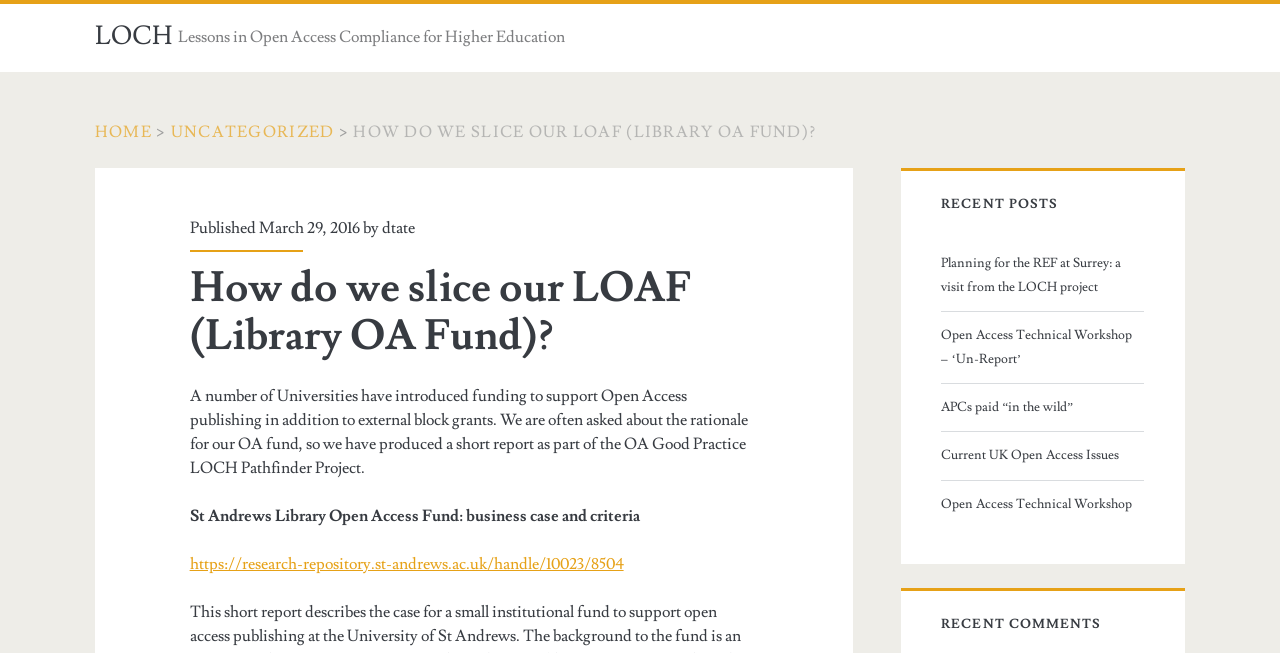What is the purpose of the OA fund?
Please answer the question with a detailed and comprehensive explanation.

I deduced this answer by reading the text 'A number of Universities have introduced funding to support Open Access publishing in addition to external block grants.' which implies that the OA fund is meant to support Open Access publishing.